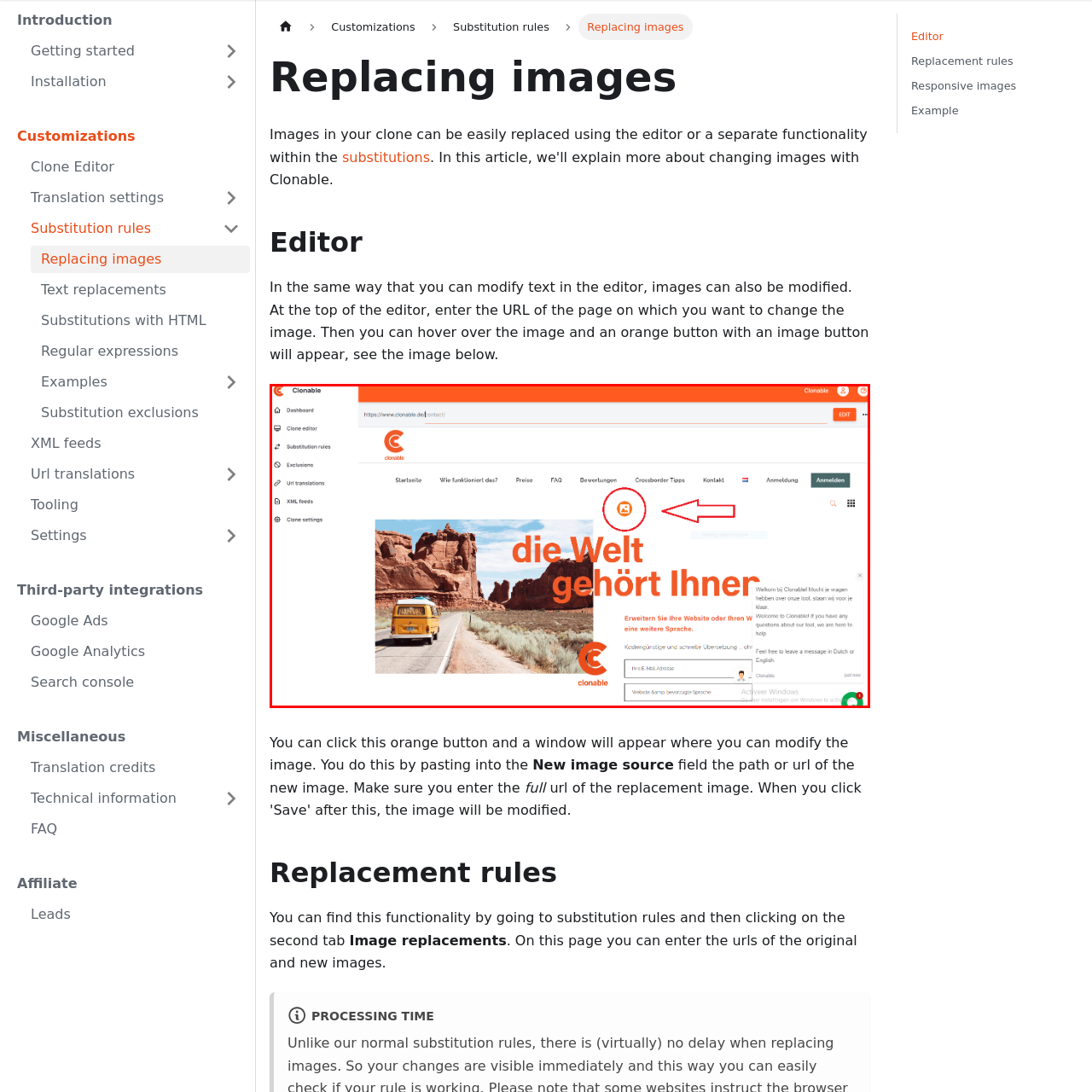Refer to the image encased in the red bounding box and answer the subsequent question with a single word or phrase:
What is the purpose of the orange button with a camera icon?

replacing images